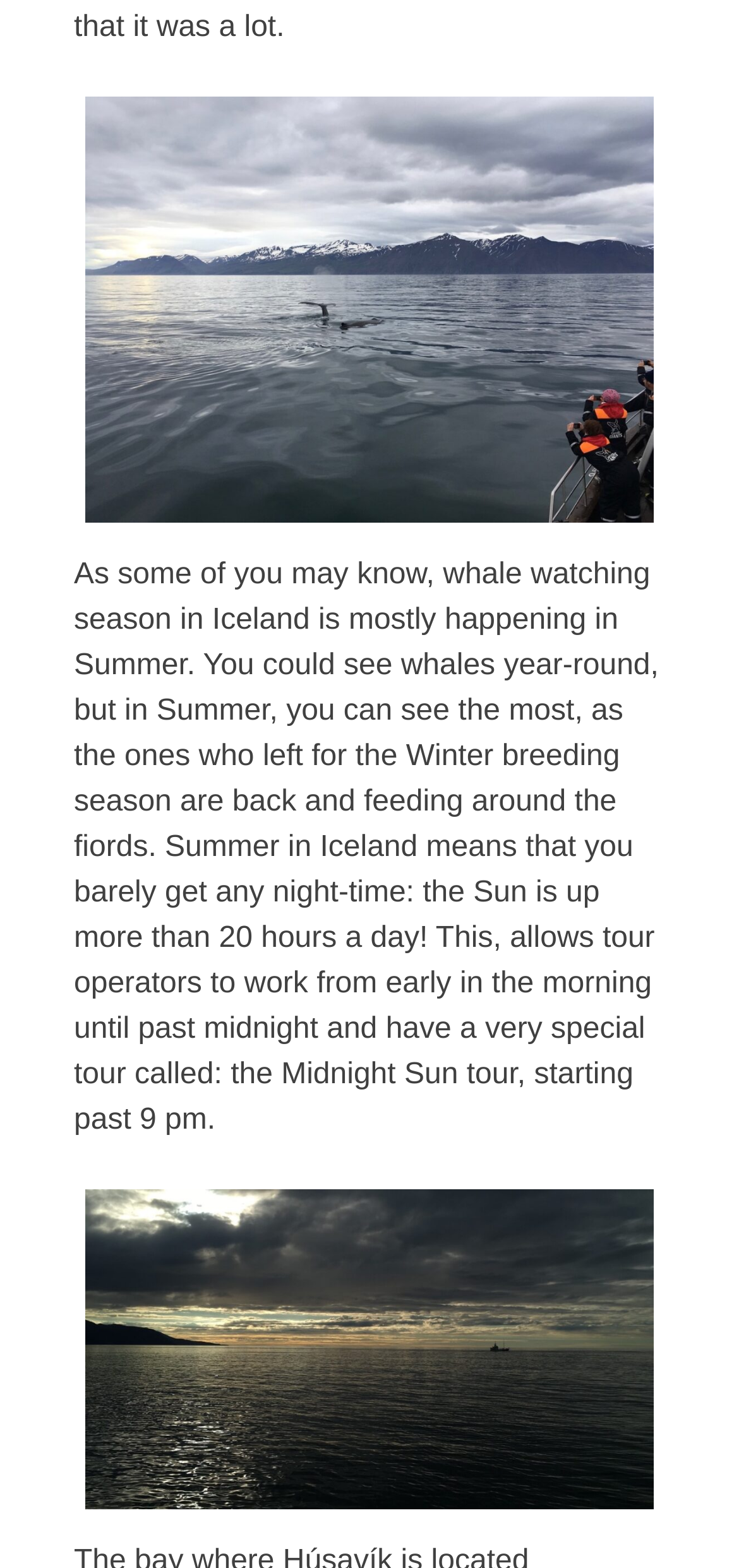How many figures are there on the webpage?
Examine the screenshot and reply with a single word or phrase.

2